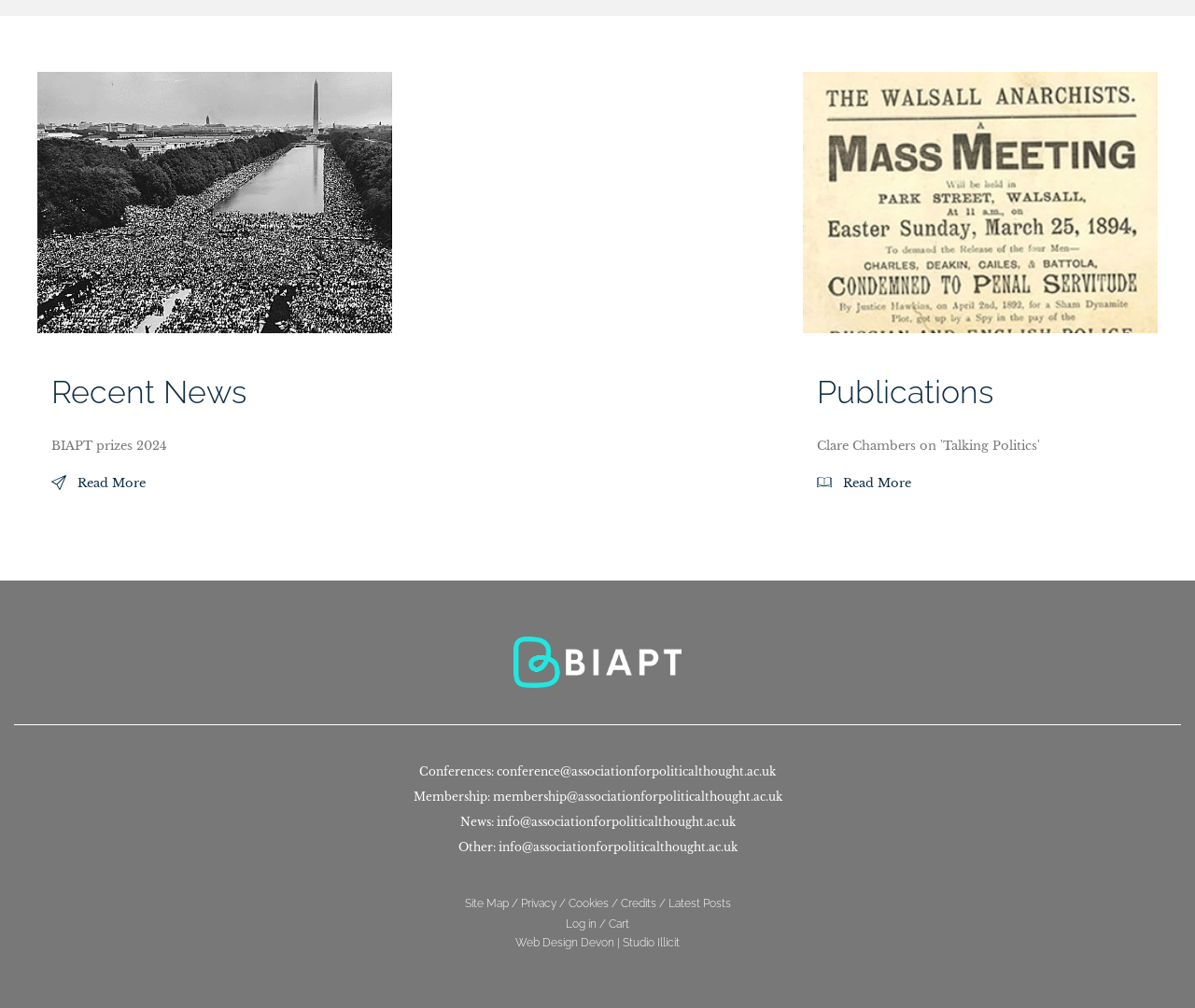Please pinpoint the bounding box coordinates for the region I should click to adhere to this instruction: "Log in to the website".

[0.473, 0.91, 0.507, 0.923]